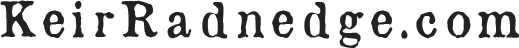What is the aesthetic of the logo?
We need a detailed and meticulous answer to the question.

The caption describes the logo as having a classic aesthetic, which suggests that the design is timeless and traditional, rather than modern or trendy. This reinforces the website's established presence in the sports media landscape.